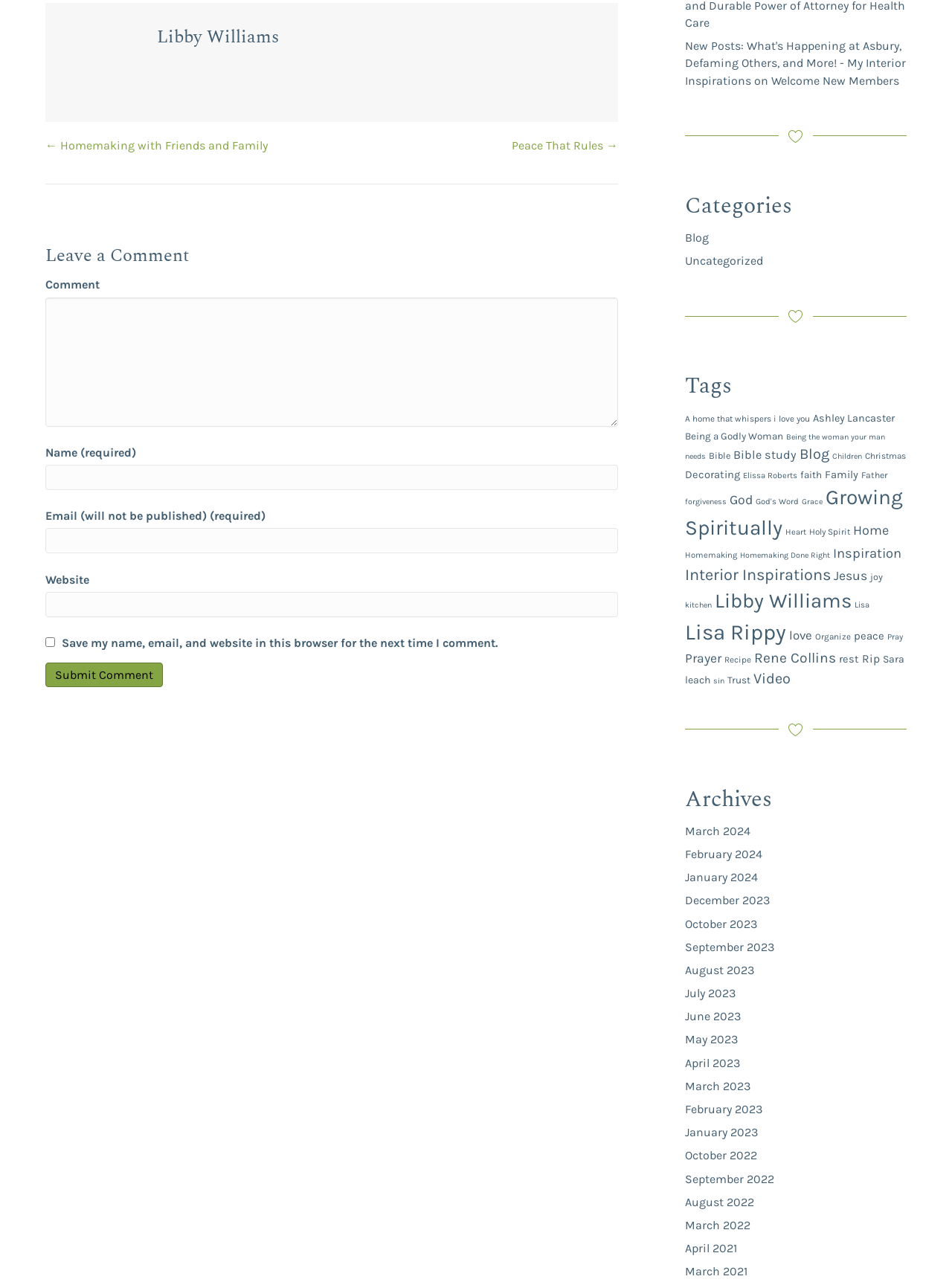Please determine the bounding box coordinates of the clickable area required to carry out the following instruction: "Read the post 'New Posts: What's Happening at Asbury, Defaming Others, and More!'". The coordinates must be four float numbers between 0 and 1, represented as [left, top, right, bottom].

[0.72, 0.03, 0.952, 0.068]